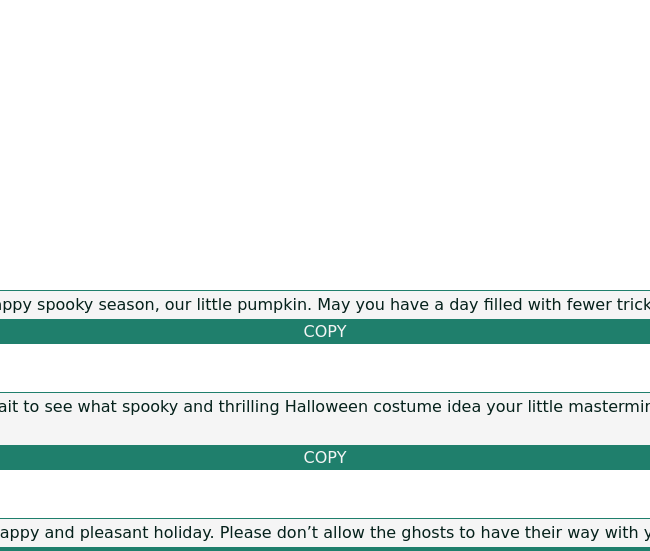Who is the intended recipient of the message?
Using the image, answer in one word or phrase.

A beloved granddaughter